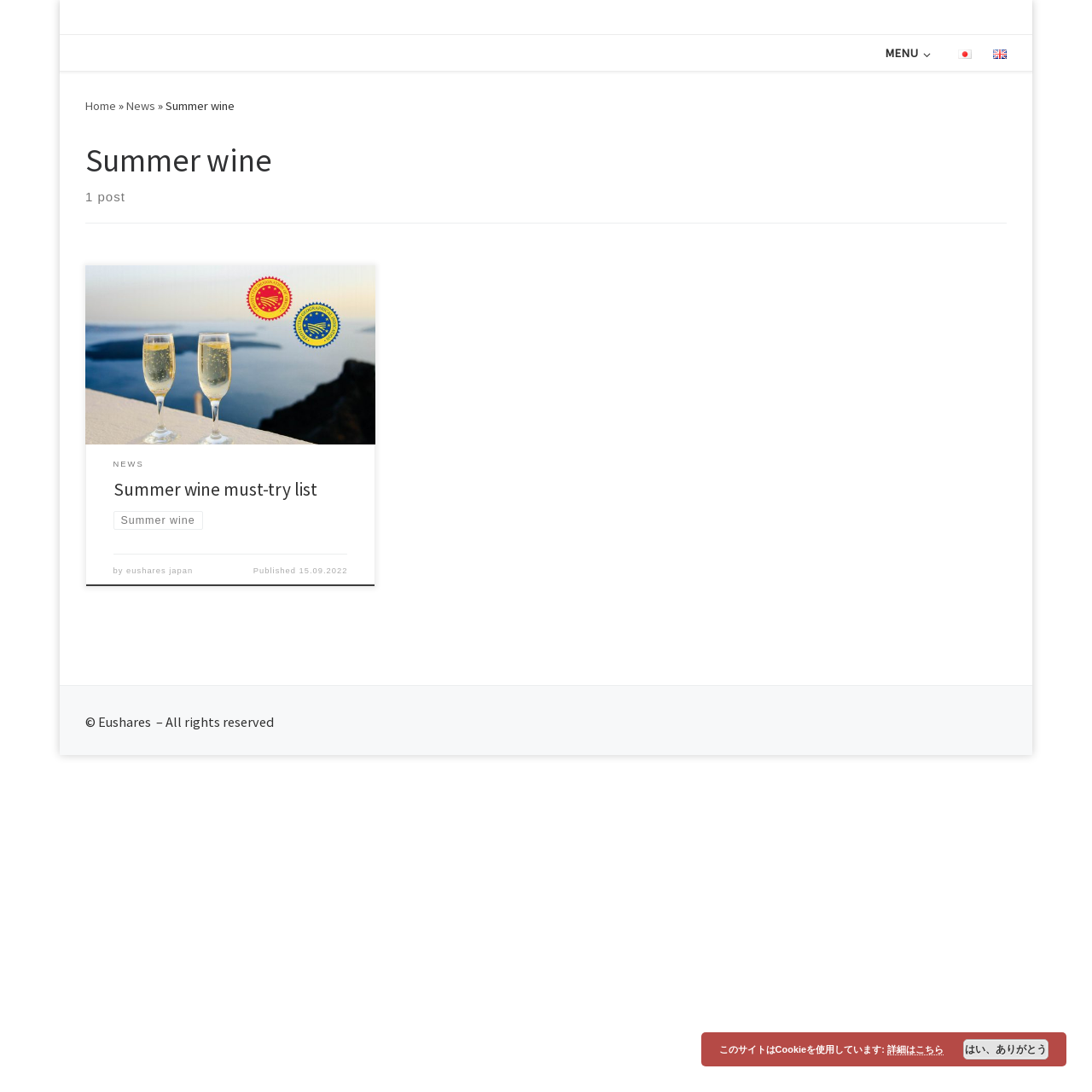Determine the bounding box coordinates in the format (top-left x, top-left y, bottom-right x, bottom-right y). Ensure all values are floating point numbers between 0 and 1. Identify the bounding box of the UI element described by: はい、ありがとう

[0.882, 0.952, 0.96, 0.97]